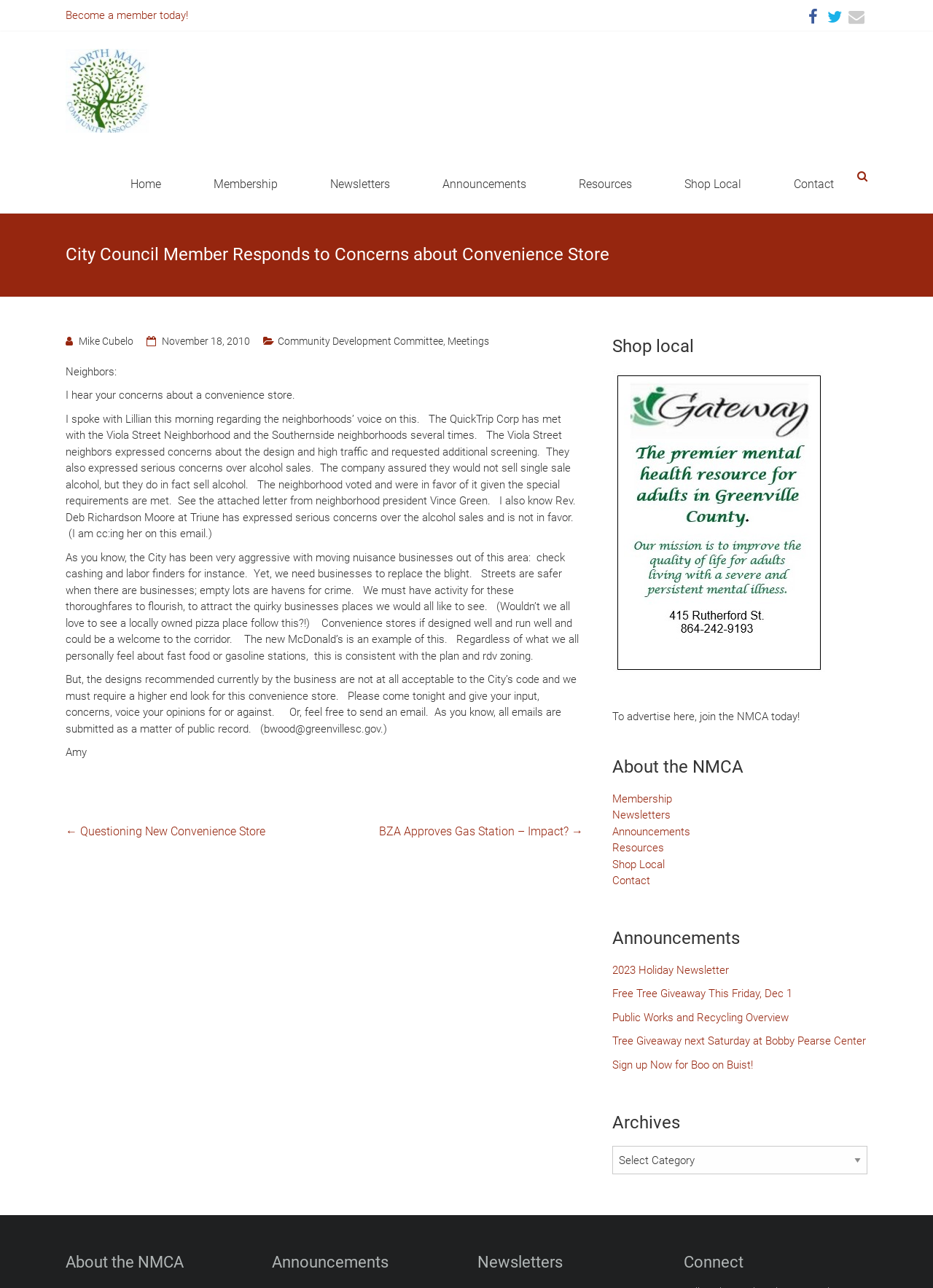Write an extensive caption that covers every aspect of the webpage.

The webpage is about a response from City Council Member Doyle to concerns about a convenience store in a neighborhood. At the top of the page, there are several links to social media platforms and a link to become a member of the North Main Community Association. Below this, there is a navigation menu with links to various sections of the website, including Home, Membership, Newsletters, Announcements, Resources, Shop Local, and Contact.

The main content of the page is an article with a heading that matches the meta description. The article is divided into several paragraphs, with links to related information and individuals mentioned in the text. The content discusses the concerns of neighbors about a convenience store and the City Council Member's response to these concerns.

To the right of the main content, there are several sections, including a heading "Shop local" with a link to visit sponsors, an image, and a call to action to advertise on the website. Below this, there are headings for "About the NMCA", "Announcements", and "Archives", each with links to related content.

At the bottom of the page, there is a combobox with a dropdown menu that allows users to navigate to different sections of the website.